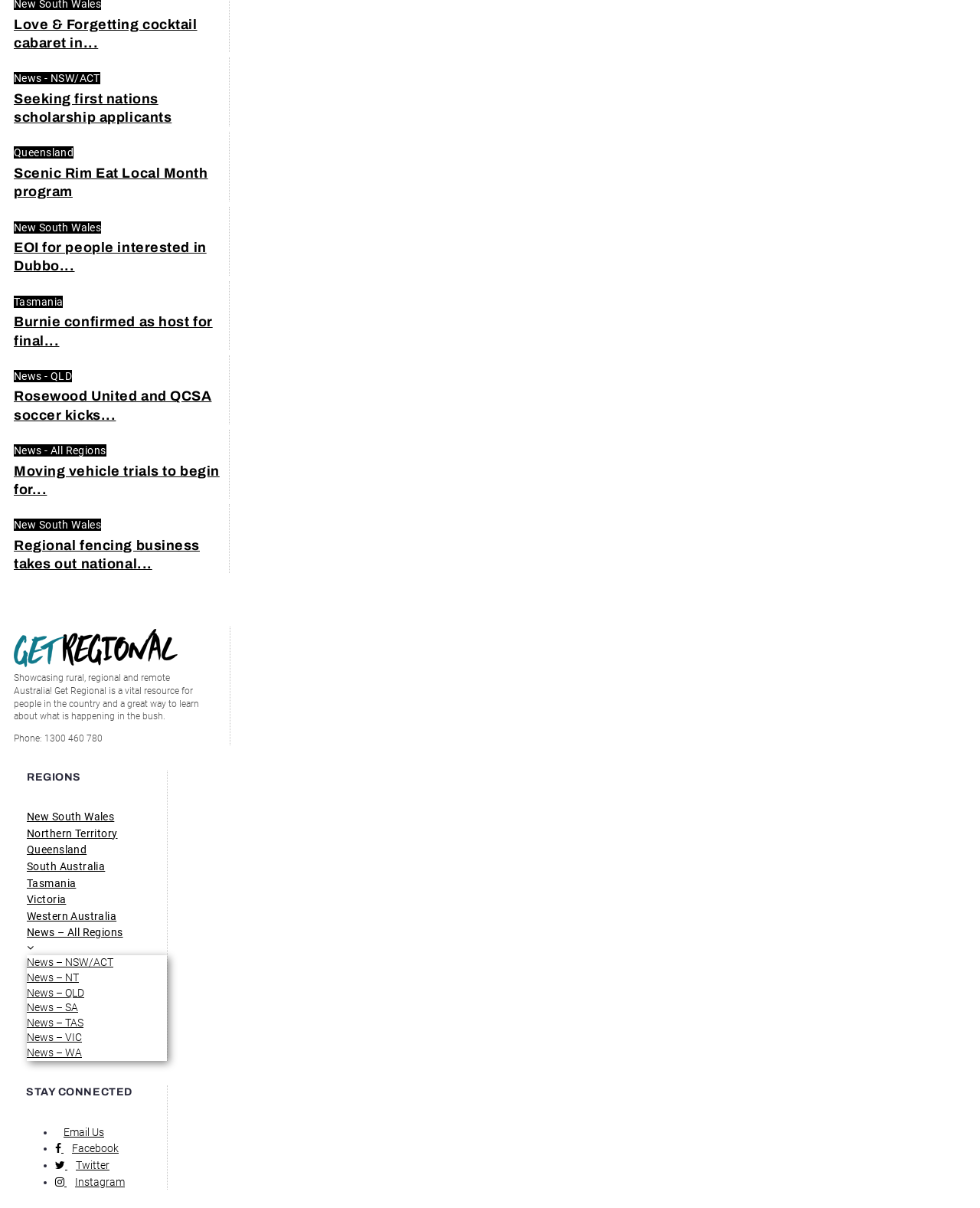Please specify the bounding box coordinates of the area that should be clicked to accomplish the following instruction: "Click on 'Get Regional' button". The coordinates should consist of four float numbers between 0 and 1, i.e., [left, top, right, bottom].

[0.014, 0.544, 0.181, 0.554]